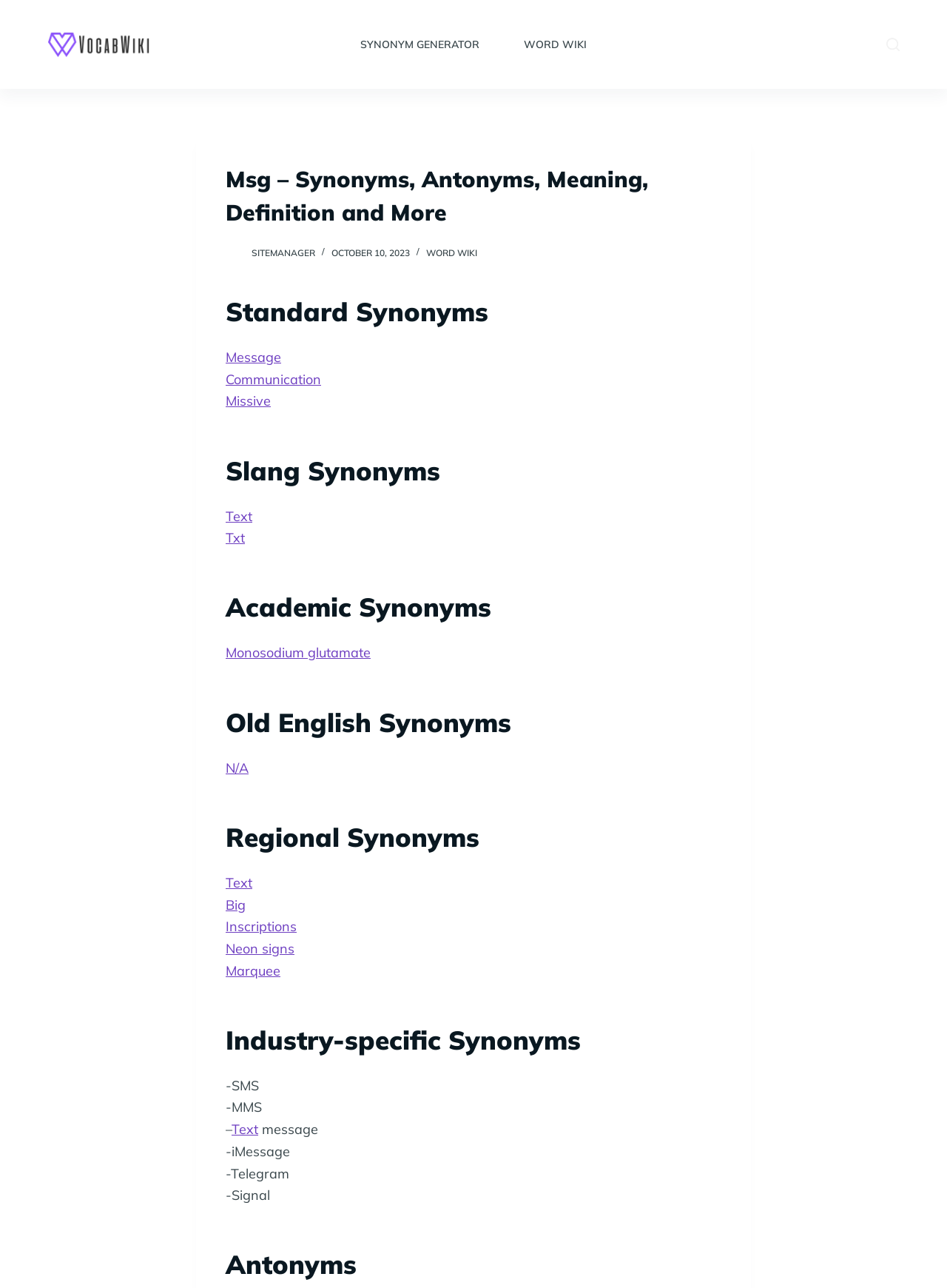Please answer the following question using a single word or phrase: 
What is the first synonym listed under Standard Synonyms?

Message